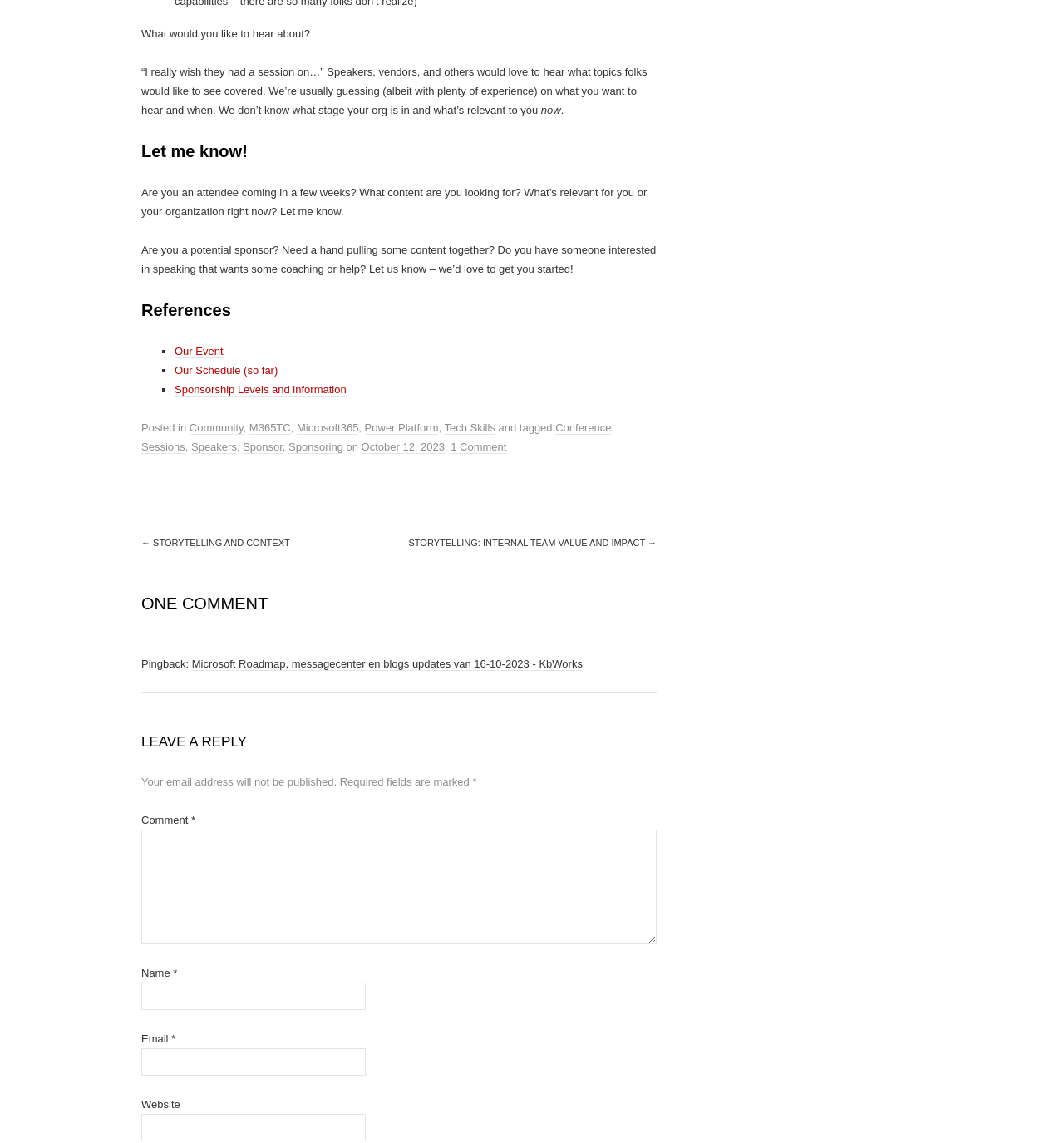Specify the bounding box coordinates of the area that needs to be clicked to achieve the following instruction: "Leave a reply".

[0.133, 0.64, 0.617, 0.659]